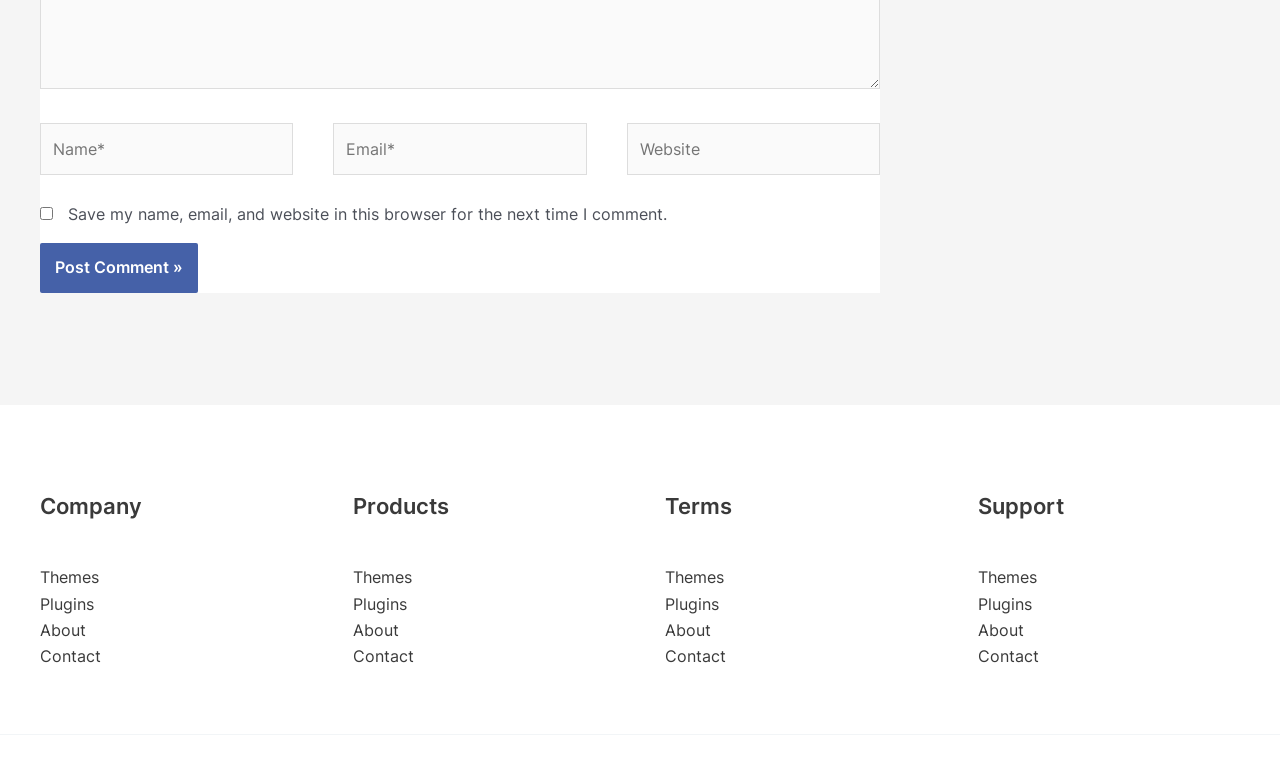What is the purpose of the checkbox?
Please provide a comprehensive answer based on the visual information in the image.

I found a checkbox element [215] with the label 'Save my name, email, and website in this browser for the next time I comment.' This suggests that the checkbox is used to save the user's comment information for future use.